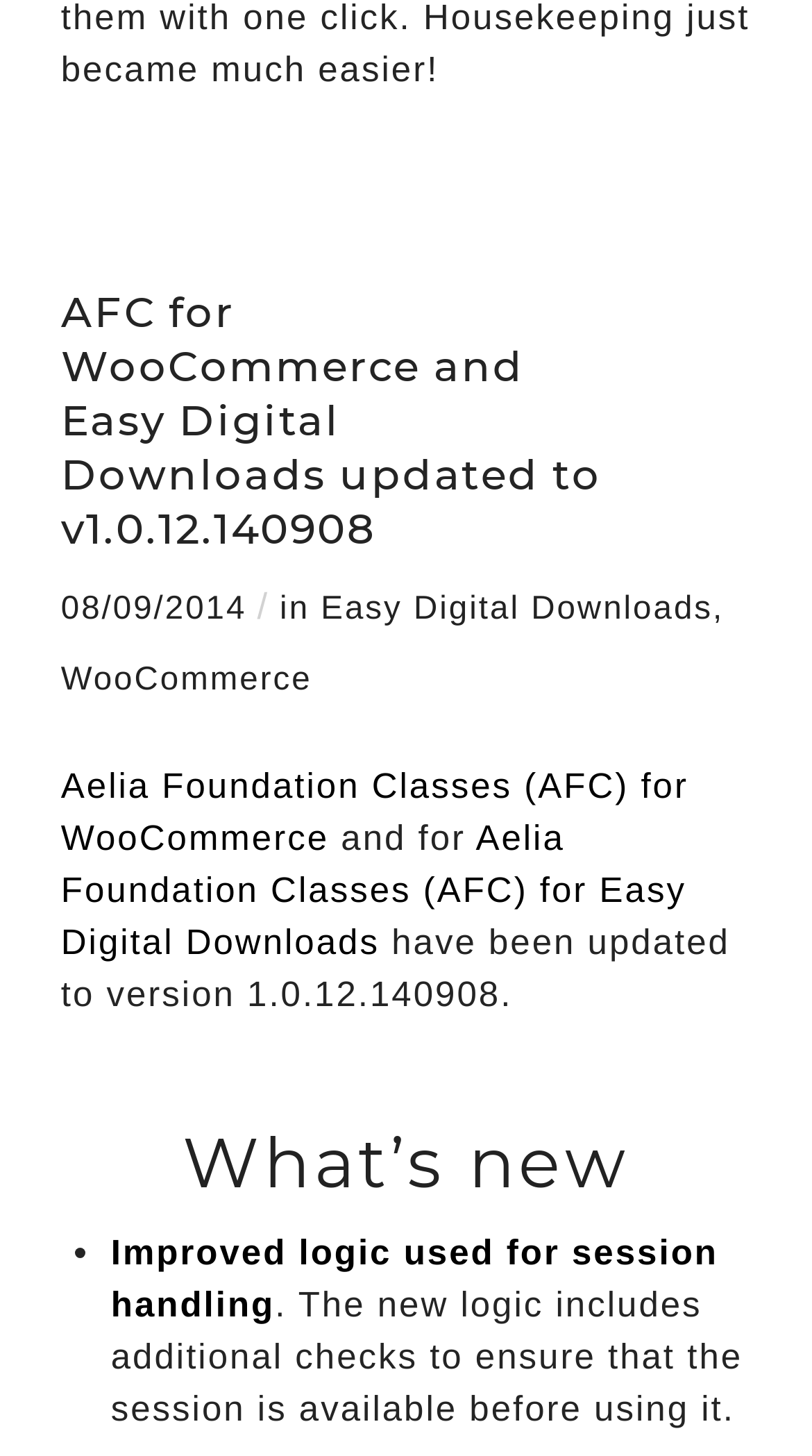What is the version number mentioned in the webpage?
Based on the screenshot, provide your answer in one word or phrase.

1.0.12.140908